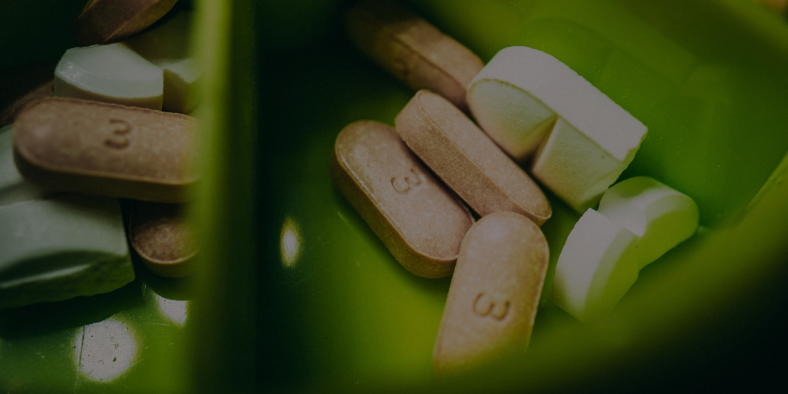What is the purpose of Piracetam supplements?
Based on the visual details in the image, please answer the question thoroughly.

According to the caption, Piracetam supplements are intended to enhance cognitive function and memory, which suggests that they are used to improve mental performance and recall.